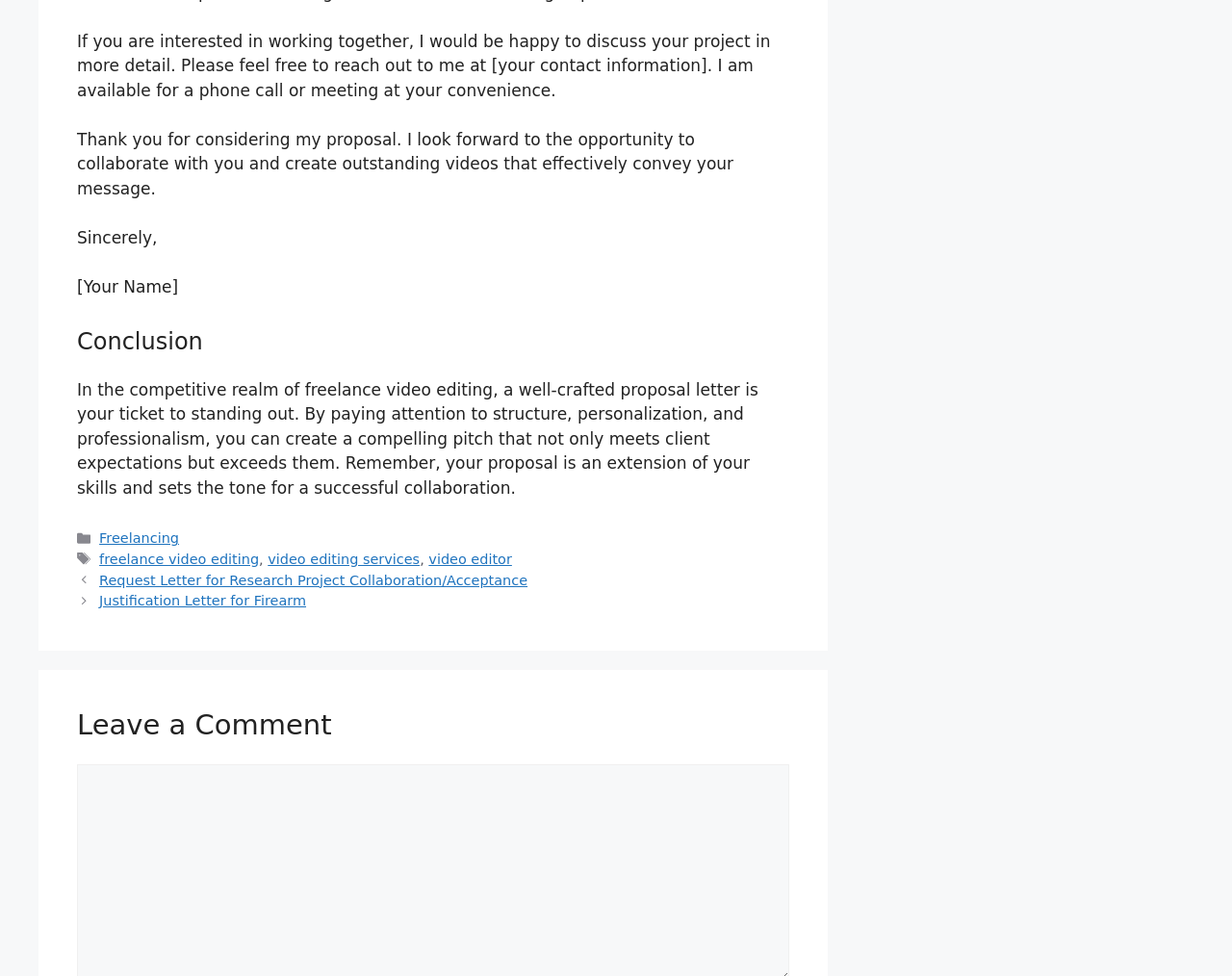Please give a one-word or short phrase response to the following question: 
What is the purpose of a well-crafted proposal letter?

To stand out